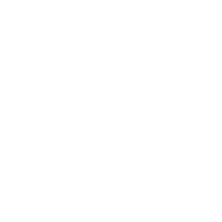Thoroughly describe the content and context of the image.

The image depicts "نبات چوبی شکر قهوه ای نیشکر," which translates to "Brown Sugar Cane Stick Candy." This traditional sweet is crafted from brown sugar and highlights its chewy texture and unique flavor, making it a favored treat in many regions. The image is visually appealing, showcasing the product in a clear and inviting manner, suggesting its availability for purchase. Perfect for those looking to enjoy a sweet, natural treat or incorporate it into their culinary creations, this item embodies the essence of organic and natural sweets, appealing to health-conscious consumers as well.